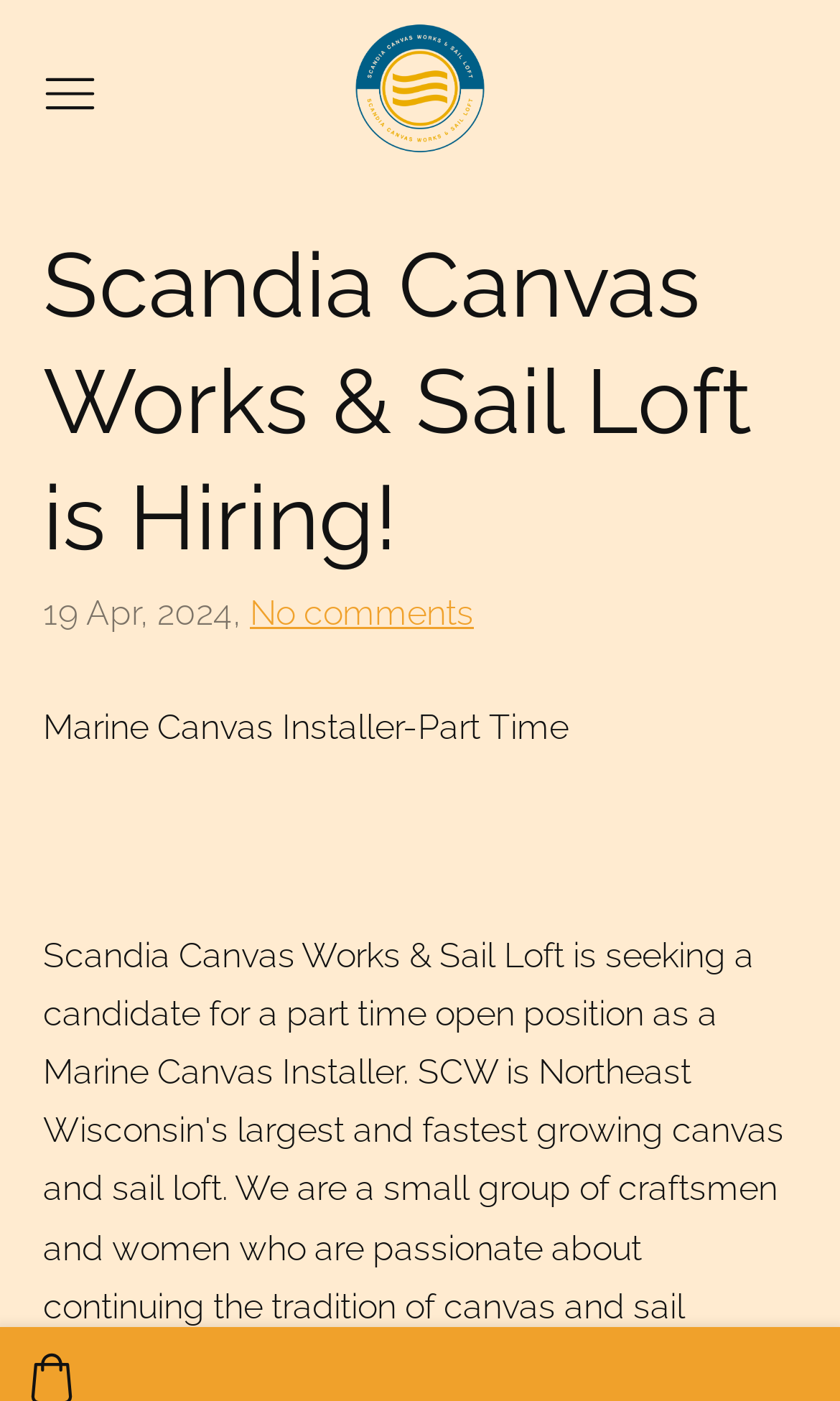Offer a detailed account of what is visible on the webpage.

The webpage is about Scandia Canvas Works and Sail Loft, with a focus on news, blog, and job postings. At the top, there is a logo of Scandia Canvas Works and Sail Loft, which is an image with a corresponding link. To the left of the logo, there is a smaller image.

Below the logo, there is a prominent heading that announces job openings at Scandia Canvas Works & Sail Loft. This heading is a link, and it is positioned near the top of the page. Next to the heading, there is a date "19 Apr, 2024," indicating when the job posting was published. 

Further down, there is a link labeled "No comments," suggesting that the job posting does not have any comments yet. Below the date and the "No comments" link, there is a brief job description titled "Marine Canvas Installer-Part Time."